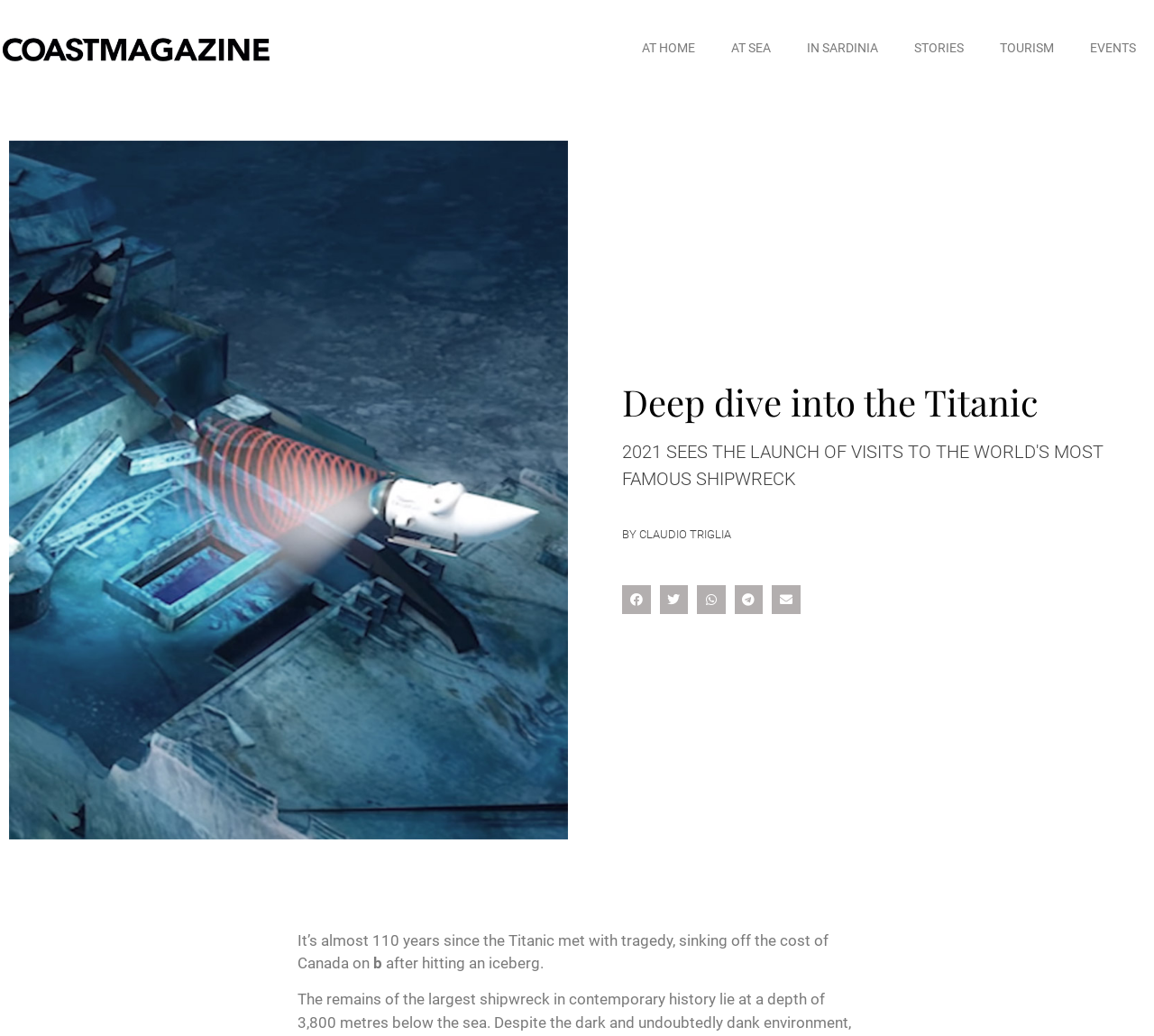How many social media sharing options are available?
Provide a fully detailed and comprehensive answer to the question.

I counted the number of social media sharing options, which are 'Share on facebook', 'Share on twitter', 'Share on whatsapp', 'Share on telegram', and 'Share on email'.